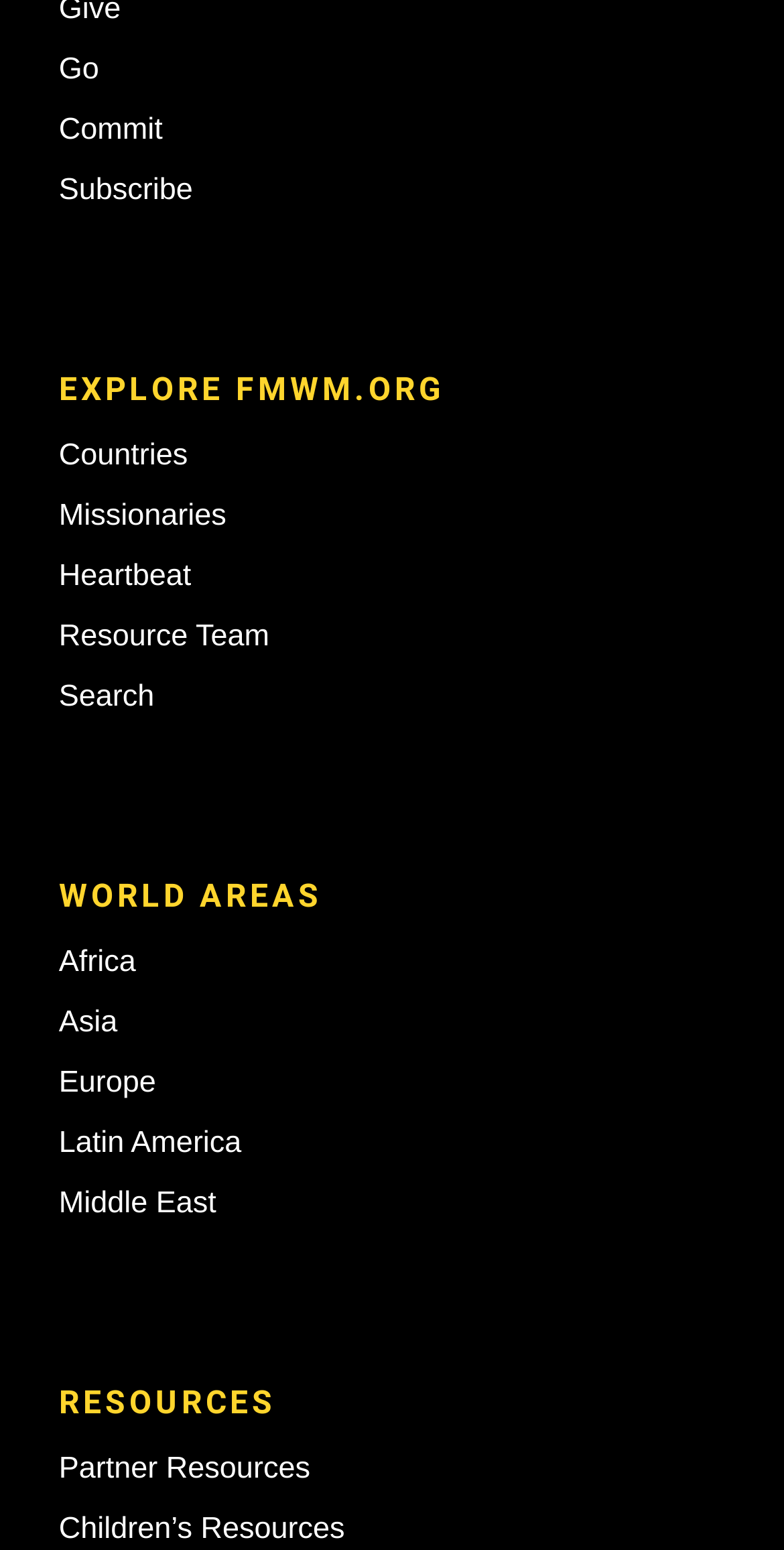Using the description "Africa", locate and provide the bounding box of the UI element.

[0.075, 0.609, 0.173, 0.631]